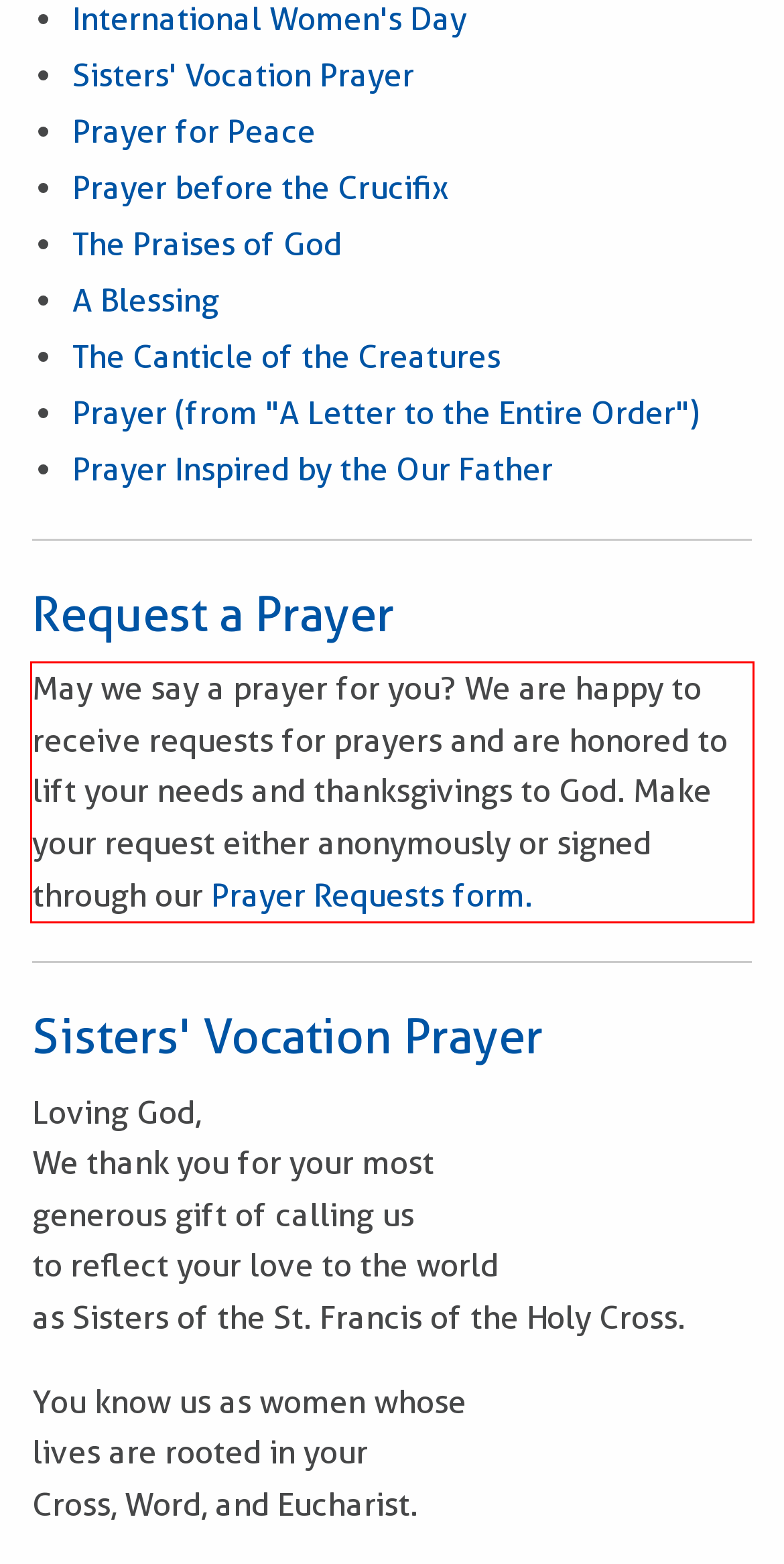Within the screenshot of a webpage, identify the red bounding box and perform OCR to capture the text content it contains.

May we say a prayer for you? We are happy to receive requests for prayers and are honored to lift your needs and thanksgivings to God. Make your request either anonymously or signed through our Prayer Requests form.